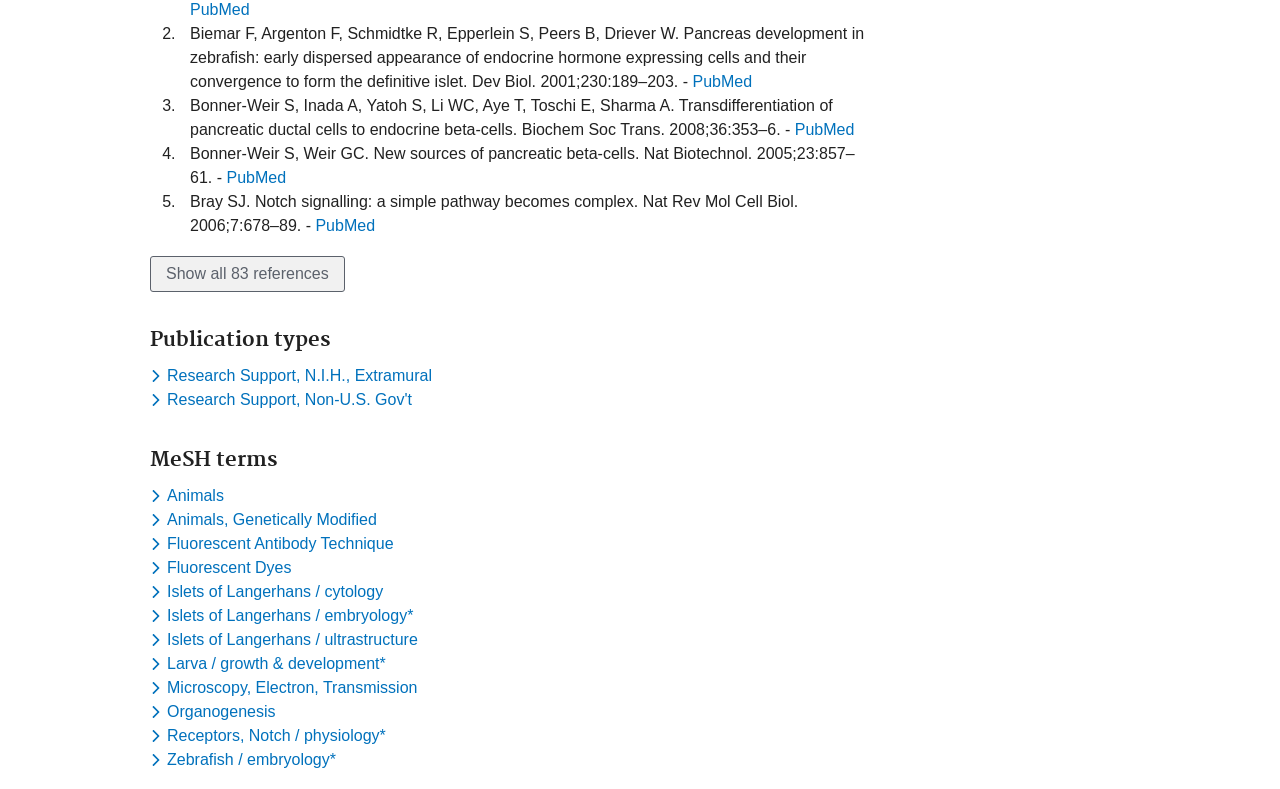How many references are shown?
Give a single word or phrase as your answer by examining the image.

5